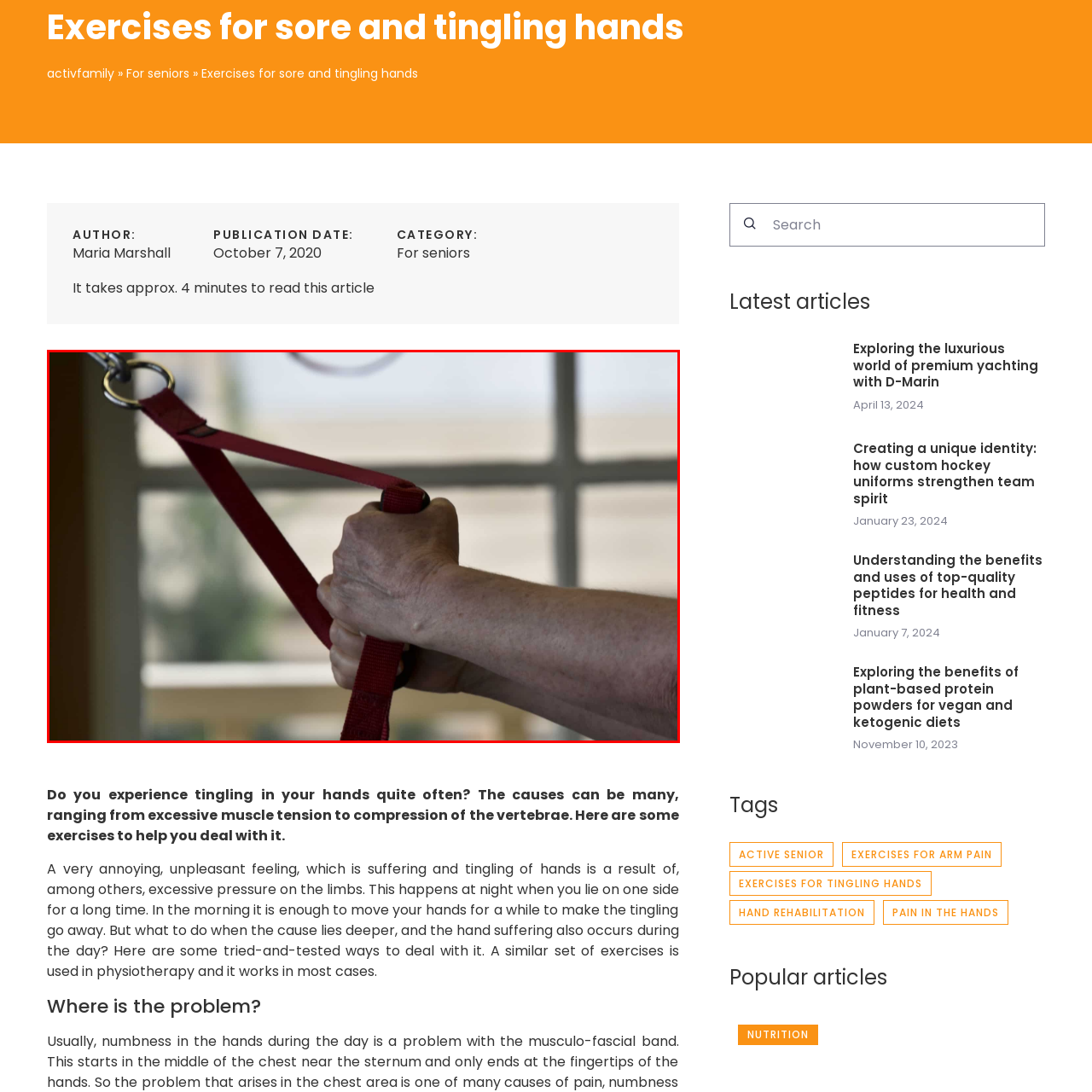What is the purpose of this exercise?
Focus on the visual details within the red bounding box and provide an in-depth answer based on your observations.

The caption explains that this exercise is part of a regimen designed to alleviate symptoms such as tingling and soreness in the hands, which can arise from various conditions, including muscle tension or nerve compression.